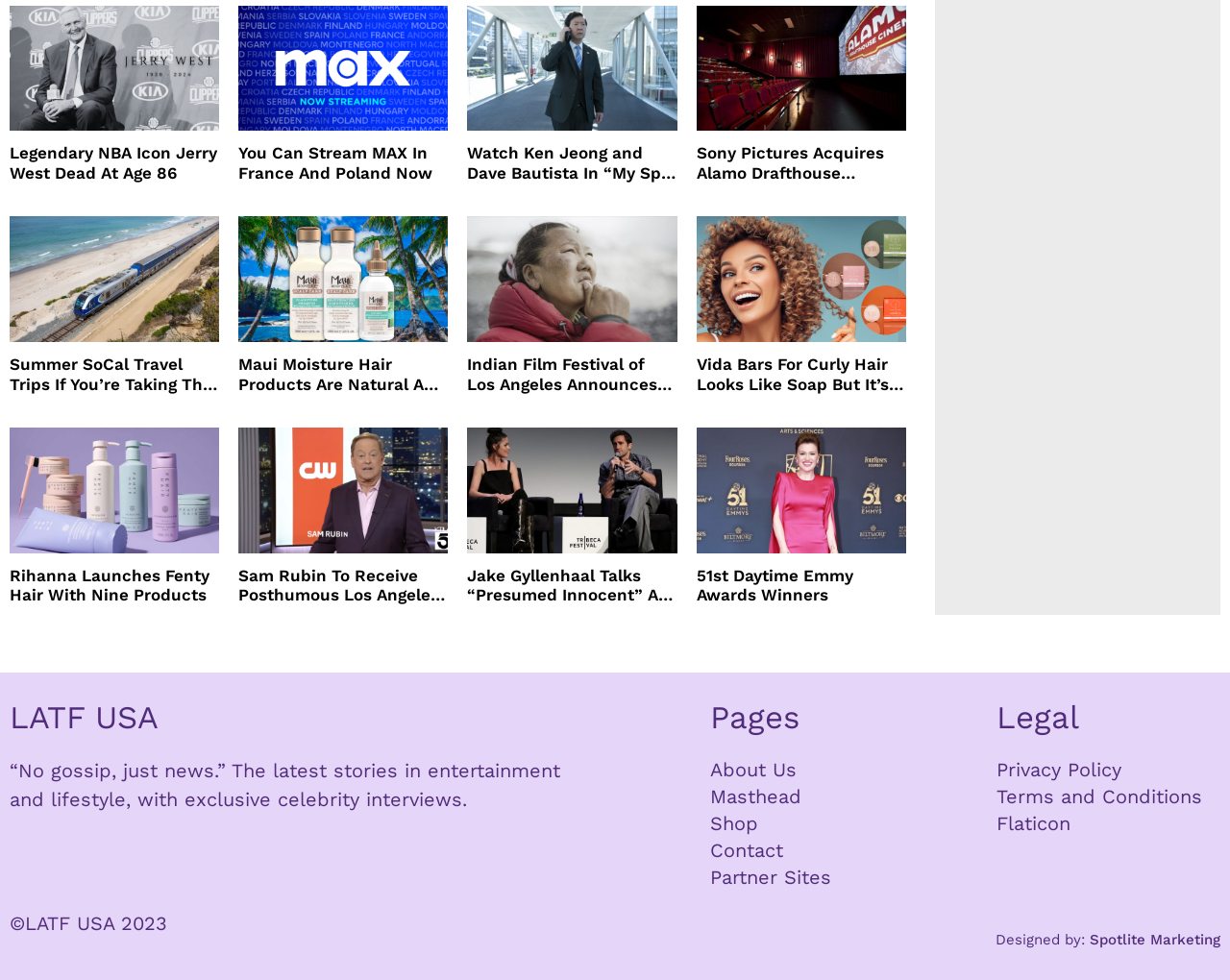Determine the bounding box coordinates for the clickable element required to fulfill the instruction: "Read about Rihanna's Fenty Hair". Provide the coordinates as four float numbers between 0 and 1, i.e., [left, top, right, bottom].

[0.008, 0.436, 0.178, 0.617]